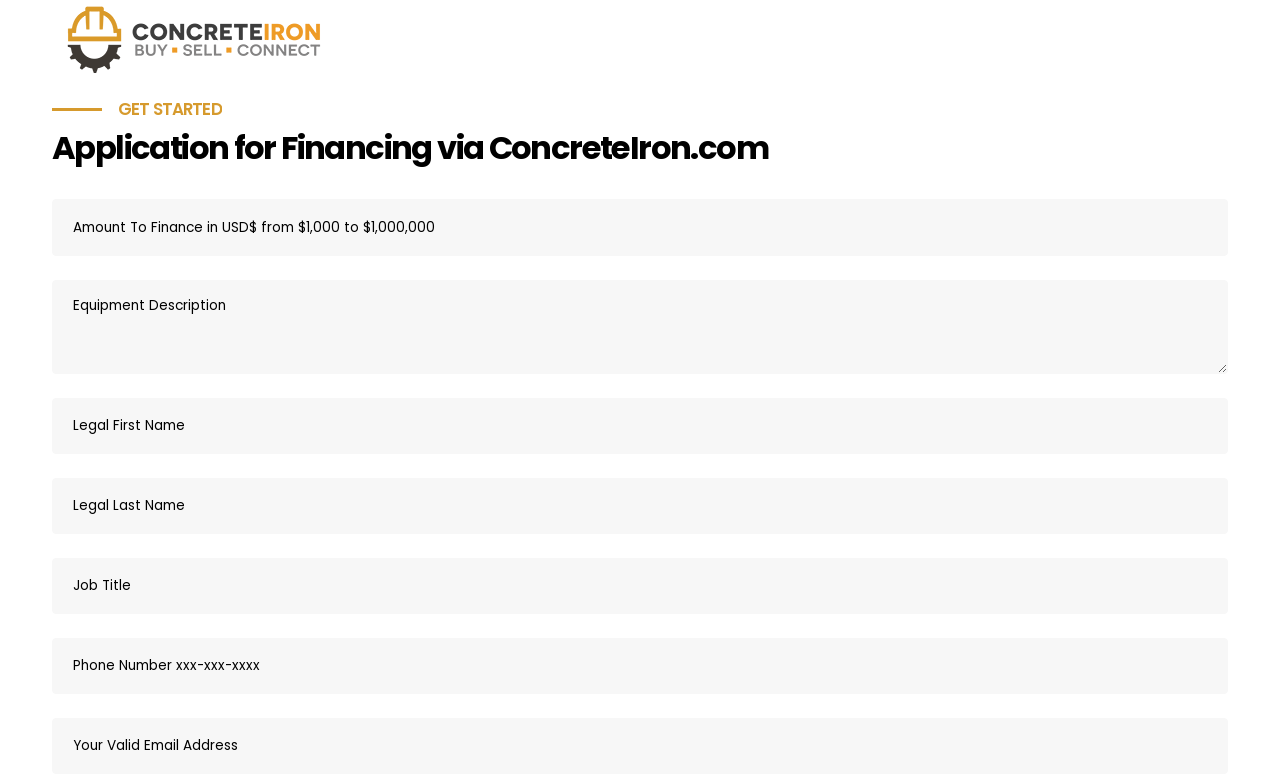Please locate the UI element described by "name="email" placeholder="Your Valid Email Address"" and provide its bounding box coordinates.

[0.041, 0.916, 0.959, 0.988]